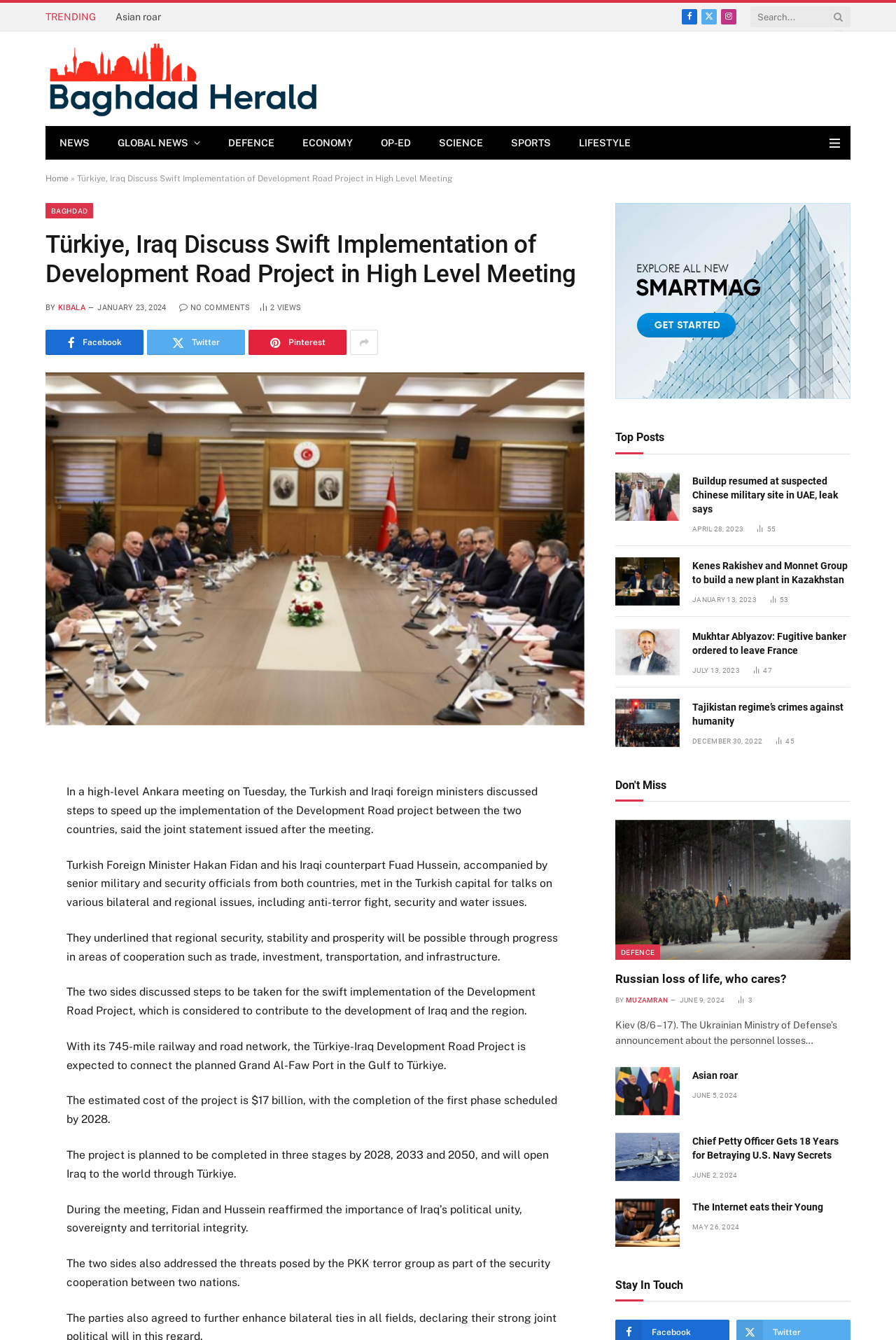Analyze and describe the webpage in a detailed narrative.

This webpage appears to be a news article from the Baghdad Herald, with the title "Türkiye, Iraq Discuss Swift Implementation of Development Road Project in High Level Meeting". The article discusses a meeting between Turkish and Iraqi foreign ministers to speed up the implementation of a development road project between the two countries.

At the top of the page, there is a navigation menu with links to "NEWS", "GLOBAL NEWS", "DEFENCE", "ECONOMY", "OP-ED", "SCIENCE", "SPORTS", and "LIFESTYLE". There is also a search bar and a button to toggle the menu.

Below the navigation menu, there is a heading with the title of the article, followed by a brief summary of the article. The article itself is divided into several paragraphs, with a large image above the text.

To the right of the article, there is a sidebar with links to other articles, including "Buildup resumed at suspected Chinese military site in UAE, leak says", "Kenes Rakishev and Monnet Group to build a new plant in Kazakhstan", and "Mukhtar Ablyazov: Fugitive banker ordered to leave France". Each of these links includes a brief summary of the article and the number of views.

At the bottom of the page, there are social media links to share the article on Facebook, Twitter, Pinterest, and other platforms.